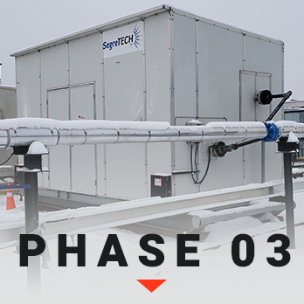Offer a detailed explanation of the image.

This image depicts a well service equipment unit from SegreTECH, prominently marked with its logo. Positioned in a snowy, outdoor environment, the structure is part of the "Steady-State Production" phase of well operation, indicated by the bold text at the bottom stating "PHASE 03." The unit is equipped with a network of pipes and hoses, essential for managing the flow of materials during this production phase. SegreTECH’s technology supports enhanced efficiency in sand removal, minimizing downtime and optimizing well performance. The focus on robust design illustrates the company’s commitment to ensuring operational continuity even in challenging weather conditions.